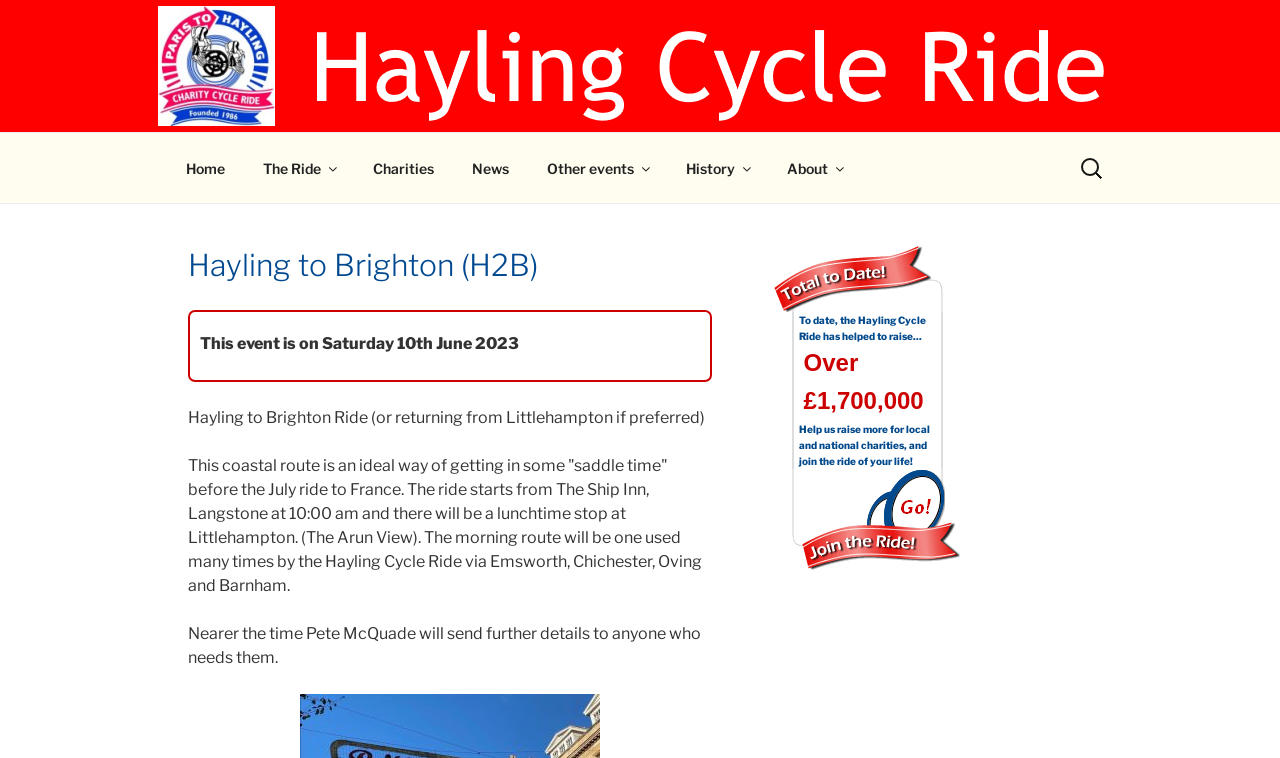Identify the headline of the webpage and generate its text content.

Hayling to Brighton (H2B)